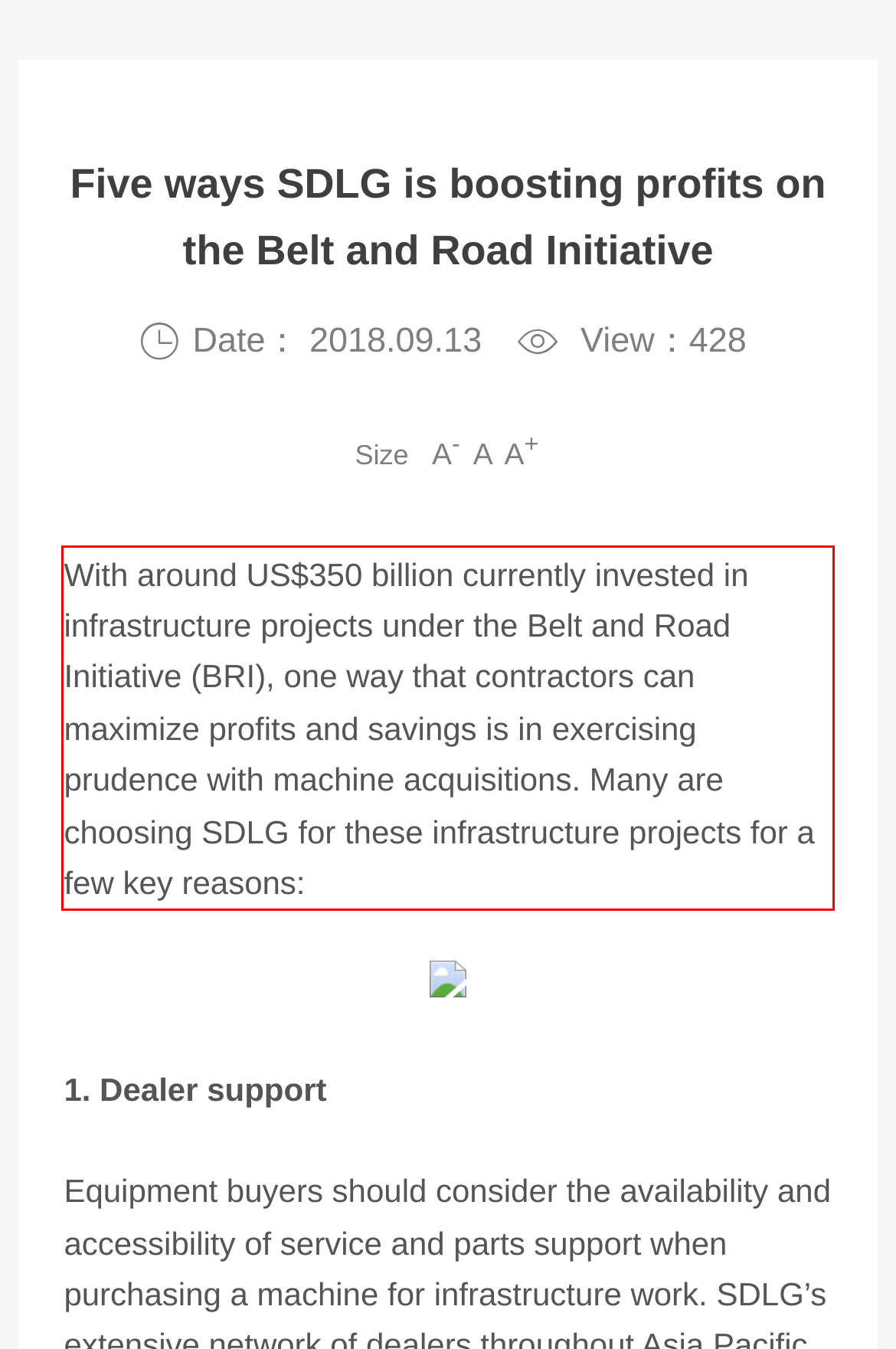Analyze the screenshot of the webpage and extract the text from the UI element that is inside the red bounding box.

With around US$350 billion currently invested in infrastructure projects under the Belt and Road Initiative (BRI), one way that contractors can maximize profits and savings is in exercising prudence with machine acquisitions. Many are choosing SDLG for these infrastructure projects for a few key reasons: